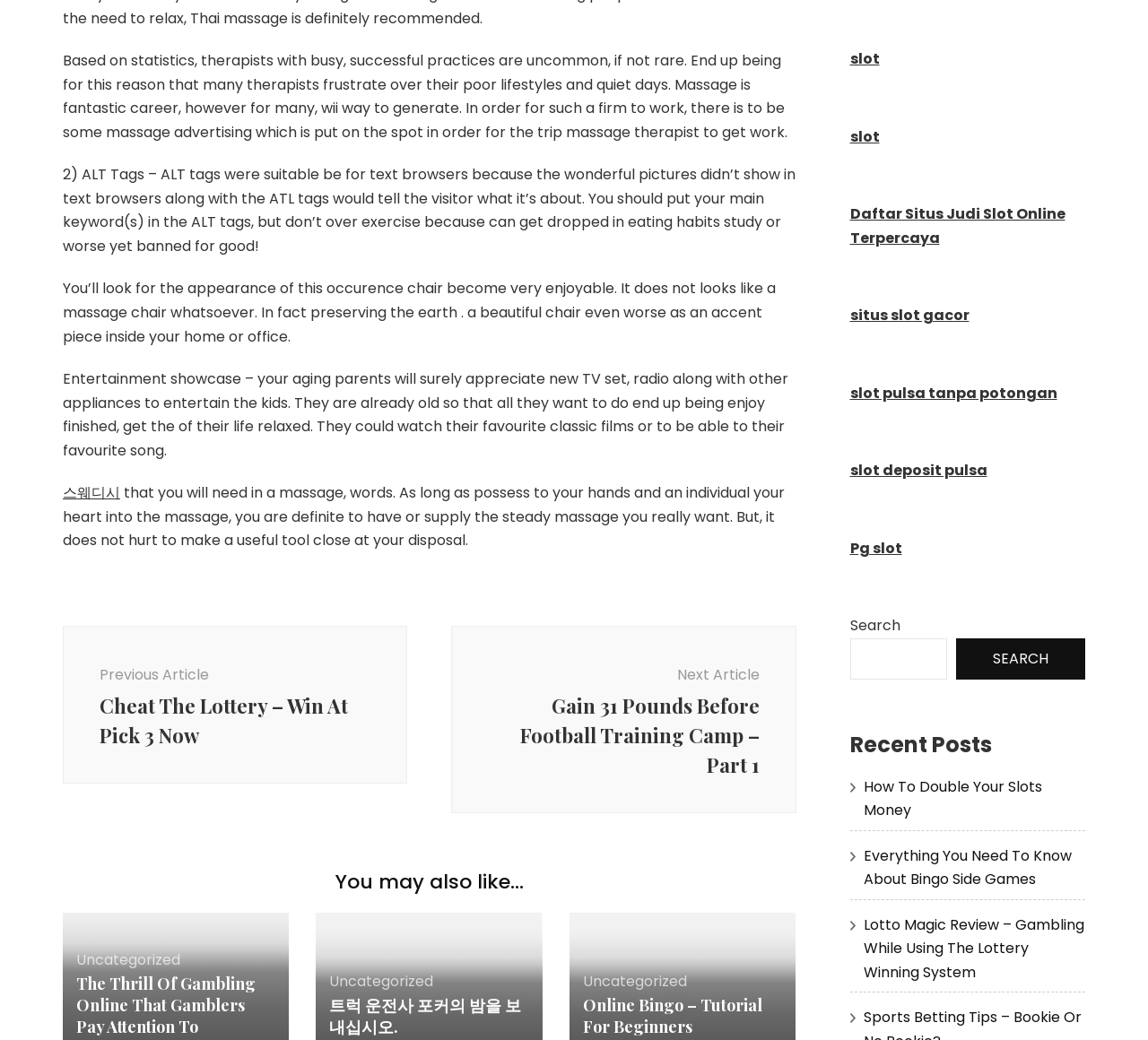Answer the following query with a single word or phrase:
What type of chair is being described?

Massage chair